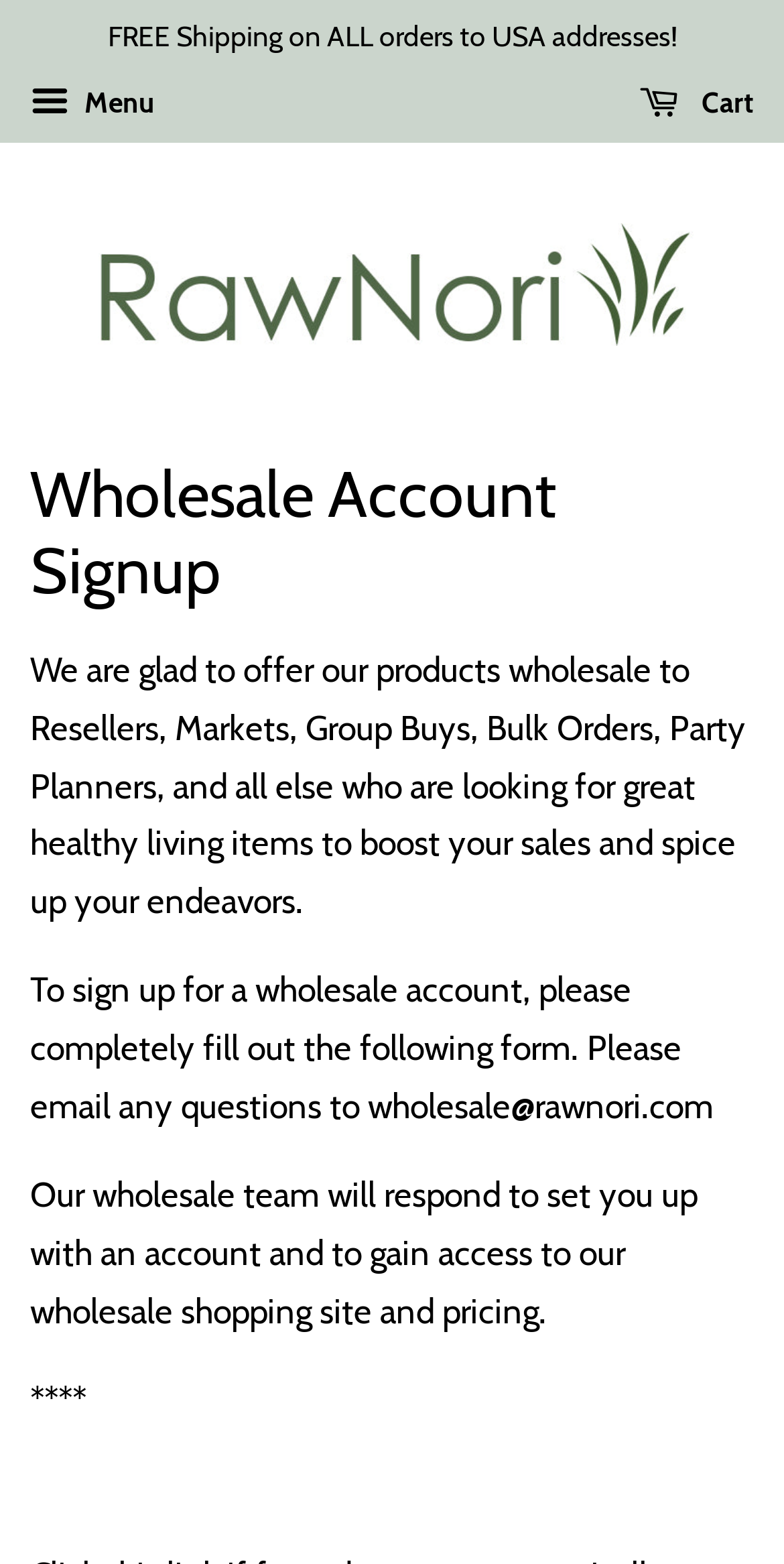Determine the bounding box coordinates of the UI element that matches the following description: "alt="RawNori.com"". The coordinates should be four float numbers between 0 and 1 in the format [left, top, right, bottom].

[0.115, 0.143, 0.885, 0.221]